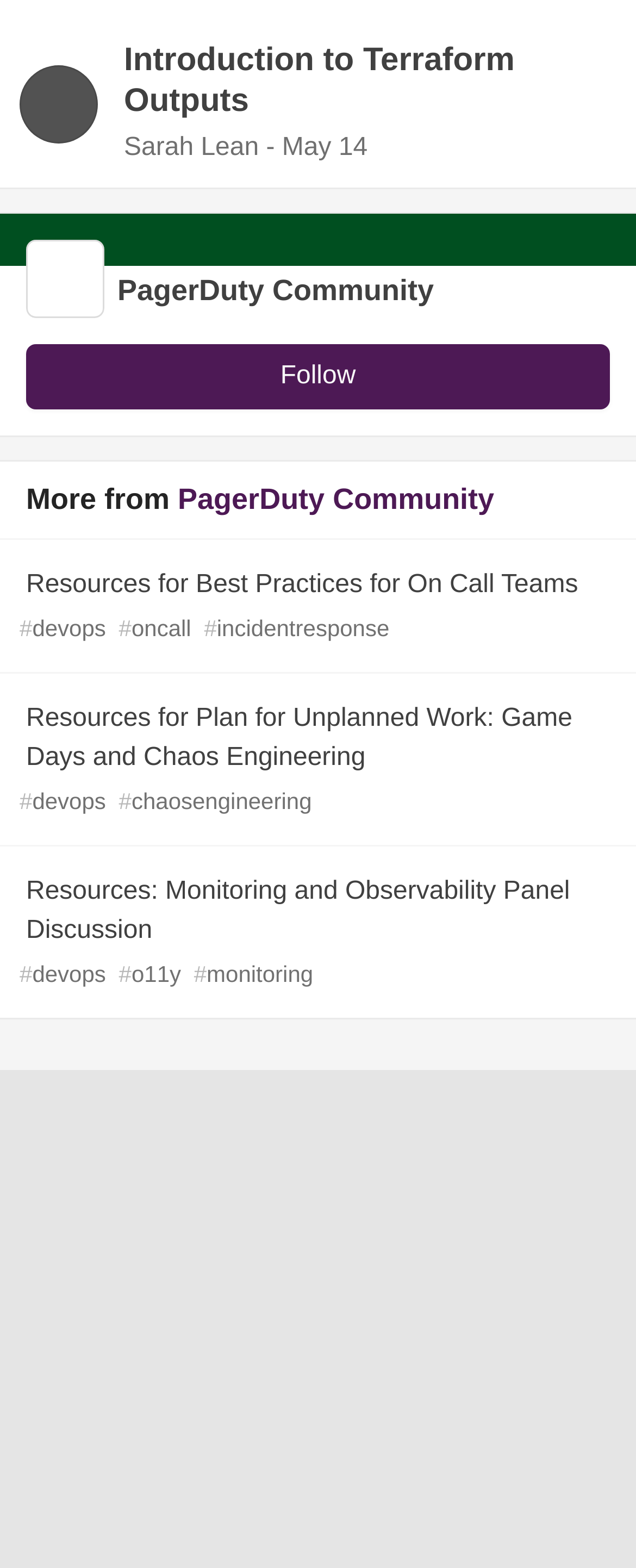Find the bounding box coordinates of the element's region that should be clicked in order to follow the given instruction: "Visit The Ops Community Home". The coordinates should consist of four float numbers between 0 and 1, i.e., [left, top, right, bottom].

[0.084, 0.707, 0.466, 0.729]